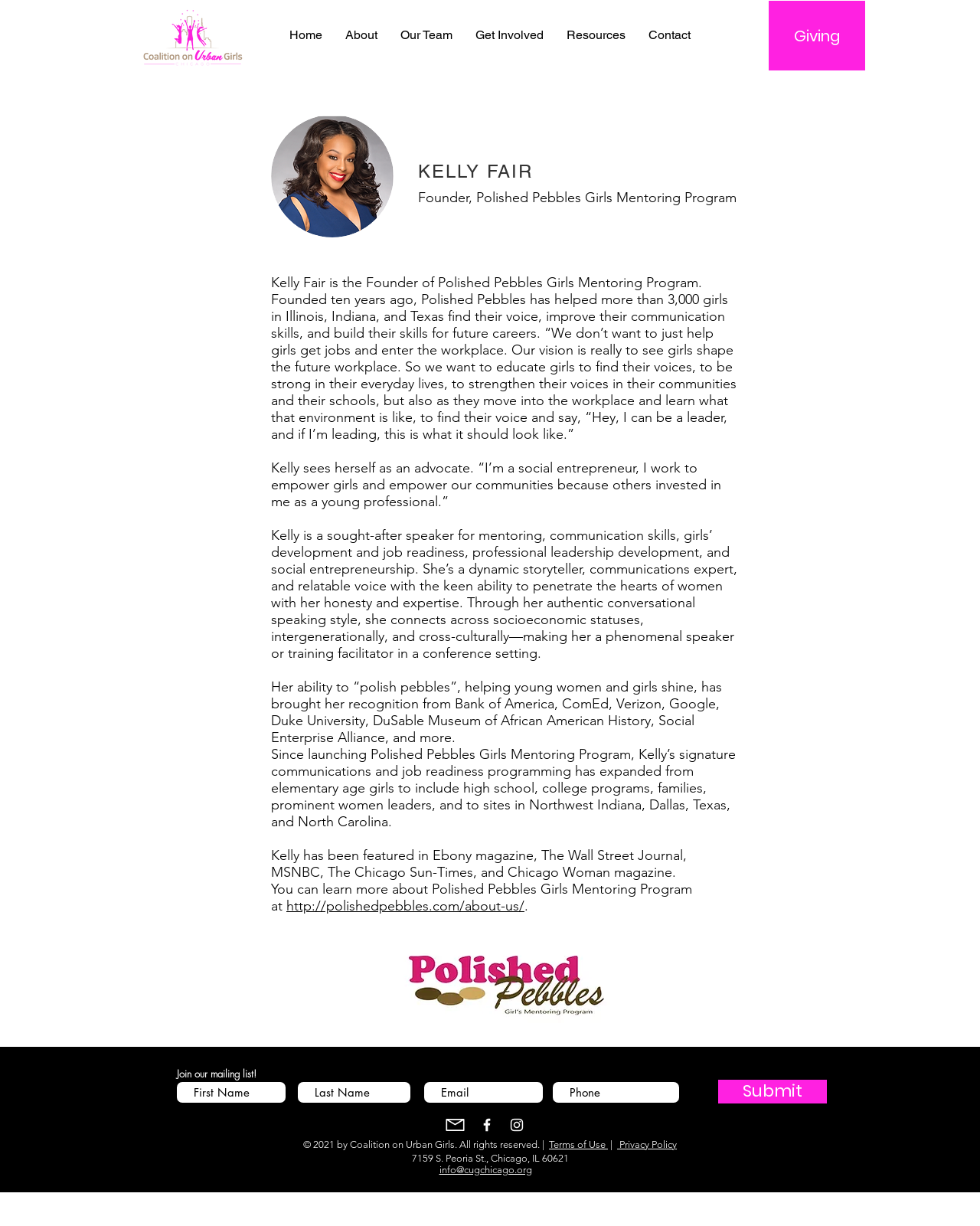Please determine the bounding box coordinates of the element to click in order to execute the following instruction: "Submit the mailing list form". The coordinates should be four float numbers between 0 and 1, specified as [left, top, right, bottom].

[0.733, 0.881, 0.844, 0.9]